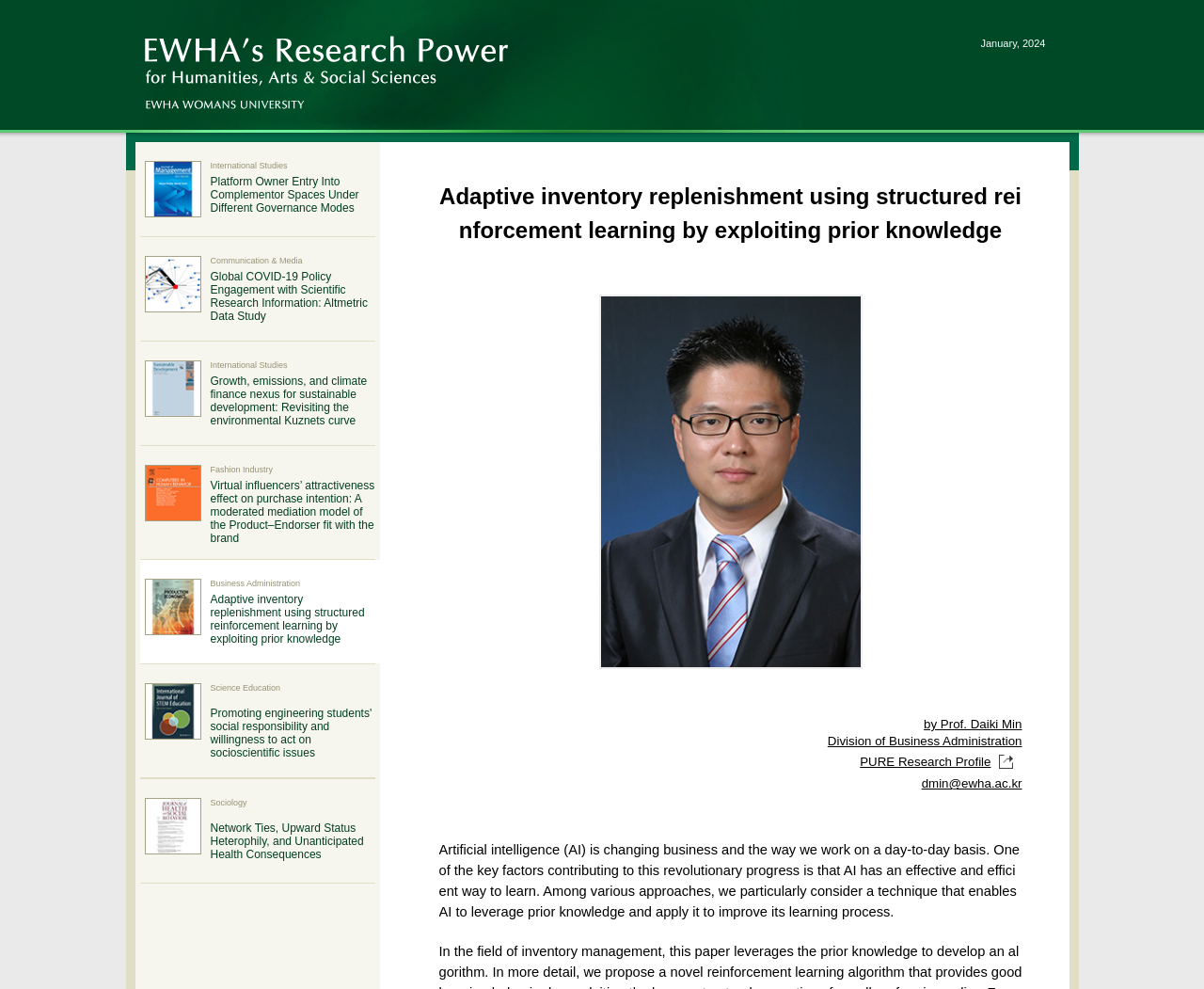Predict the bounding box of the UI element that fits this description: "dmin@ewha.ac.kr".

[0.765, 0.785, 0.849, 0.8]